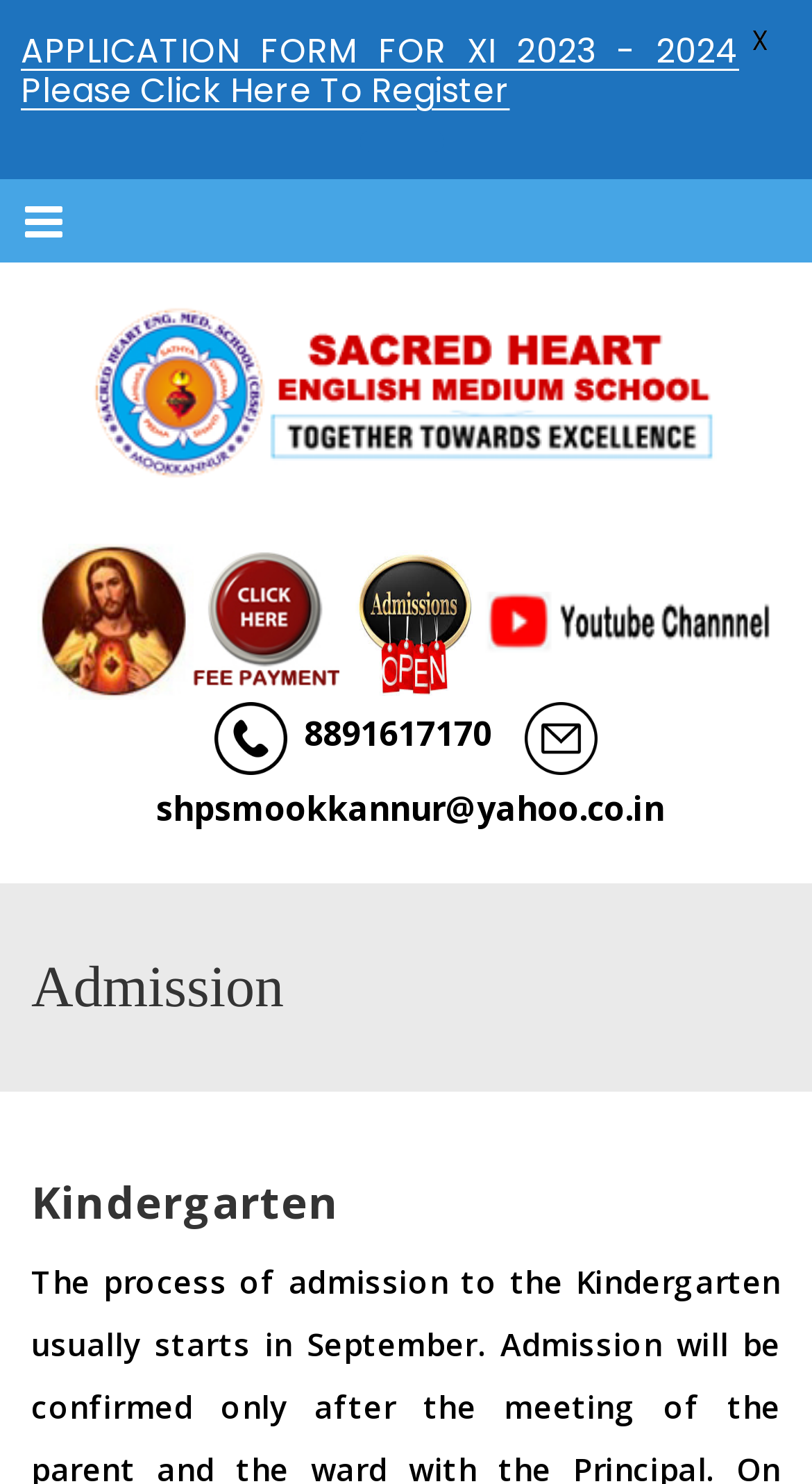Please reply with a single word or brief phrase to the question: 
How many links are there on the top navigation bar?

4